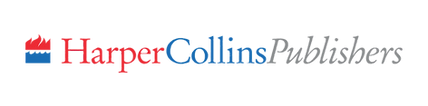Generate an elaborate caption that includes all aspects of the image.

The image features the logo of HarperCollins Publishers, one of the largest and most prominent publishing companies globally. The logo displays the name "HarperCollins" where "Harper" is stylized in red, and "Collins" is presented in blue, highlighting the brand's identity. Above the name, there is a graphical element resembling a flame or stylized fire, usually associated with the HarperCollins brand, symbolizing creativity, knowledge, and the spirit of publishing. This logo represents a rich legacy in literature and serves as a recognizable icon within the publishing industry, signifying a wide array of books and authors across various genres.